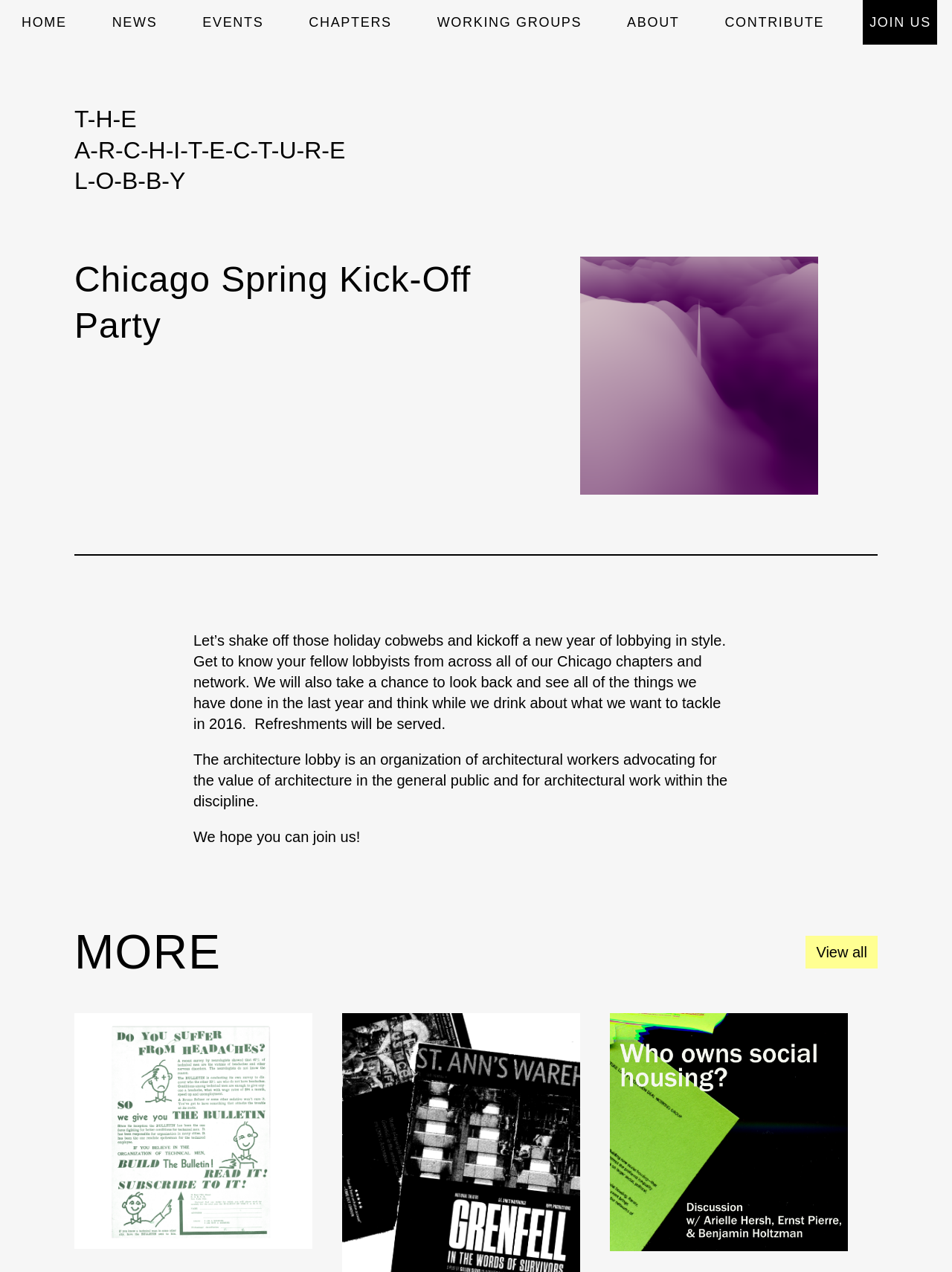Find the bounding box coordinates of the clickable area that will achieve the following instruction: "View all events".

[0.846, 0.736, 0.922, 0.762]